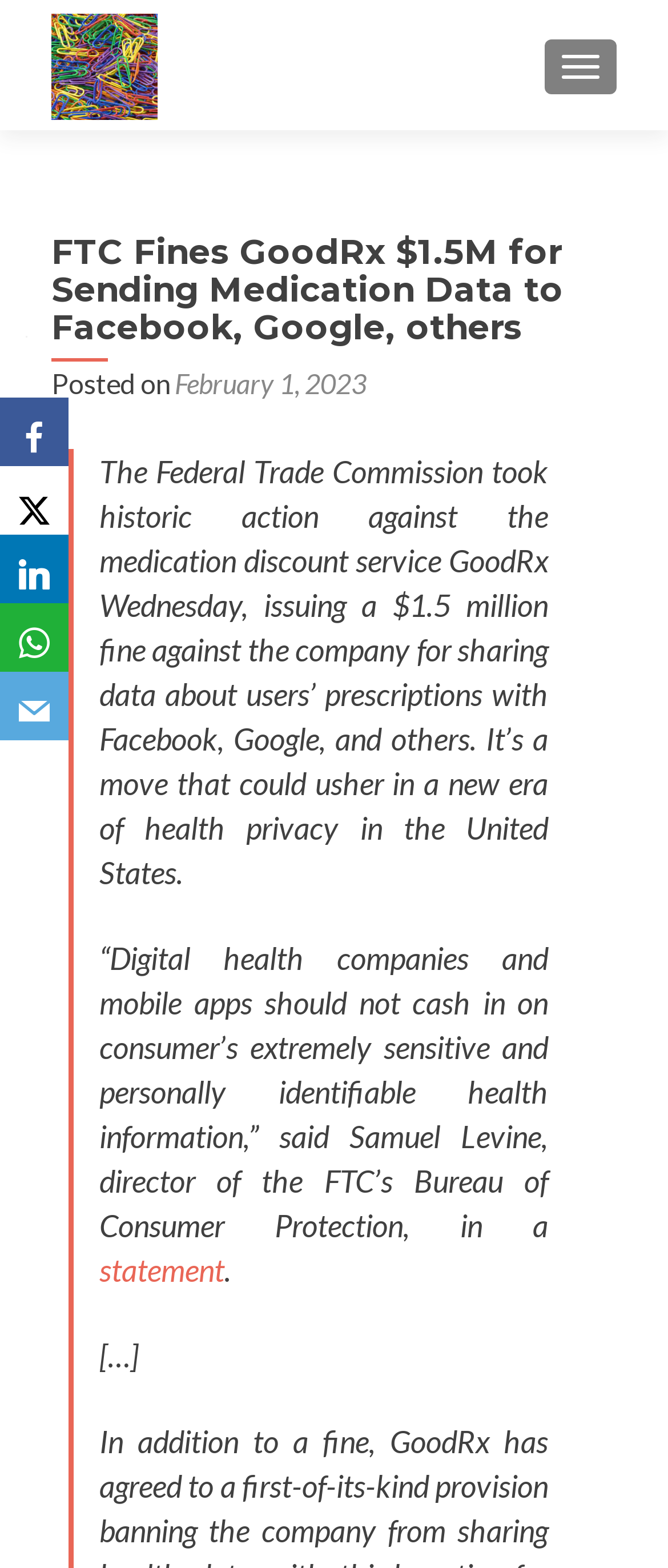Can you find the bounding box coordinates of the area I should click to execute the following instruction: "Read more about the FTC's statement"?

[0.149, 0.798, 0.336, 0.822]